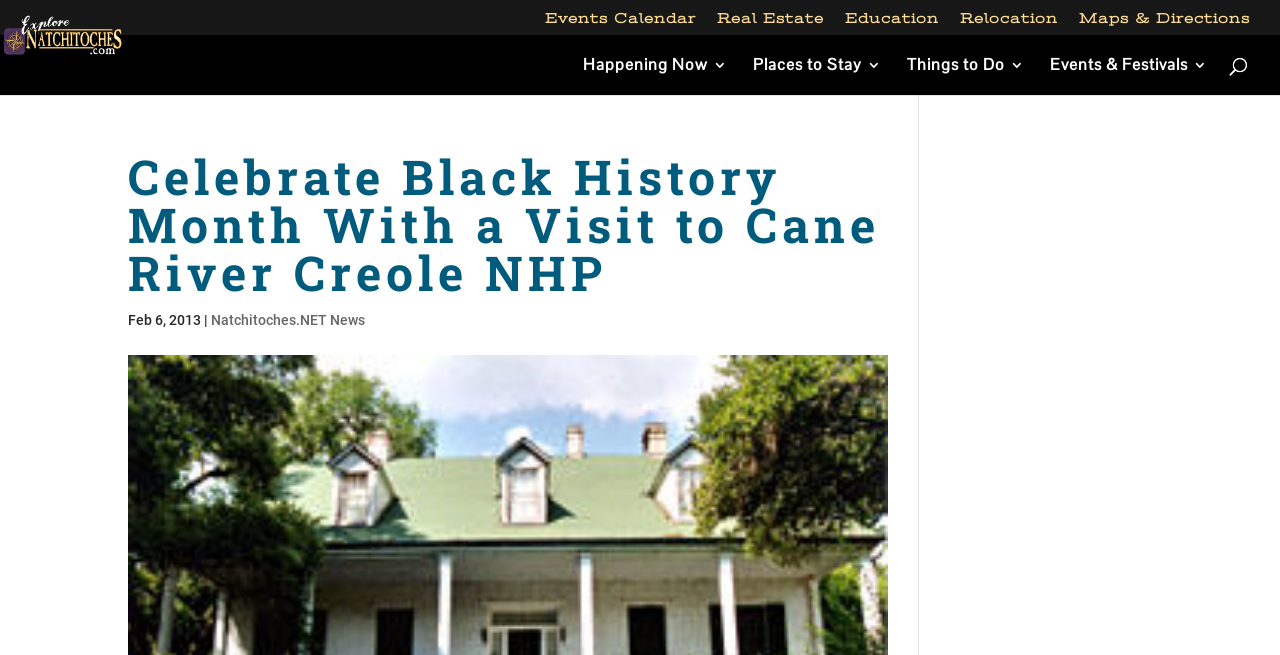Given the element description, predict the bounding box coordinates in the format (top-left x, top-left y, bottom-right x, bottom-right y). Make sure all values are between 0 and 1. Here is the element description: alt="Come Explore Natchitoches, Louisiana"

[0.026, 0.111, 0.249, 0.144]